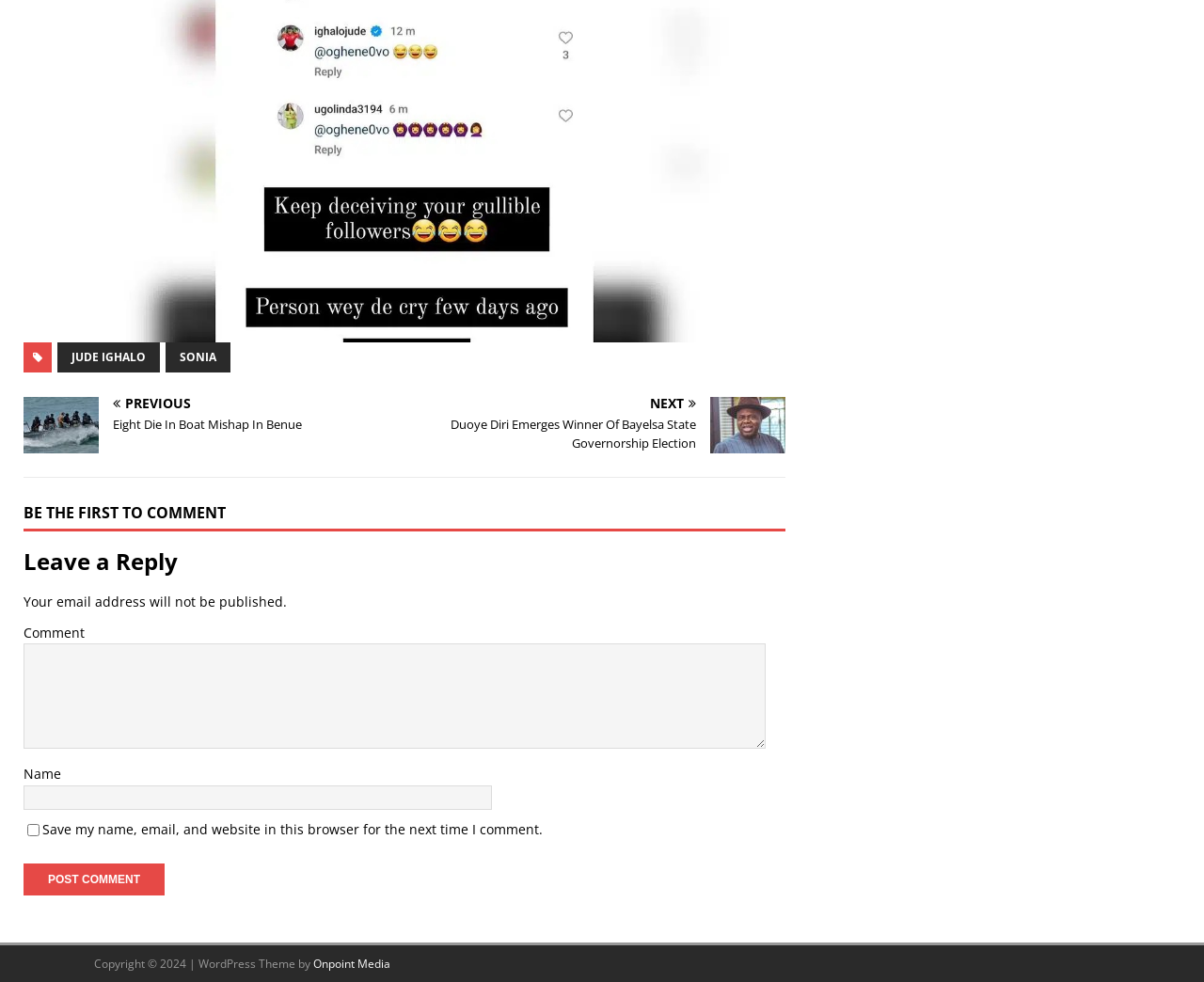Please locate the bounding box coordinates of the element that needs to be clicked to achieve the following instruction: "Click on the 'NEXT' button". The coordinates should be four float numbers between 0 and 1, i.e., [left, top, right, bottom].

[0.344, 0.404, 0.652, 0.462]